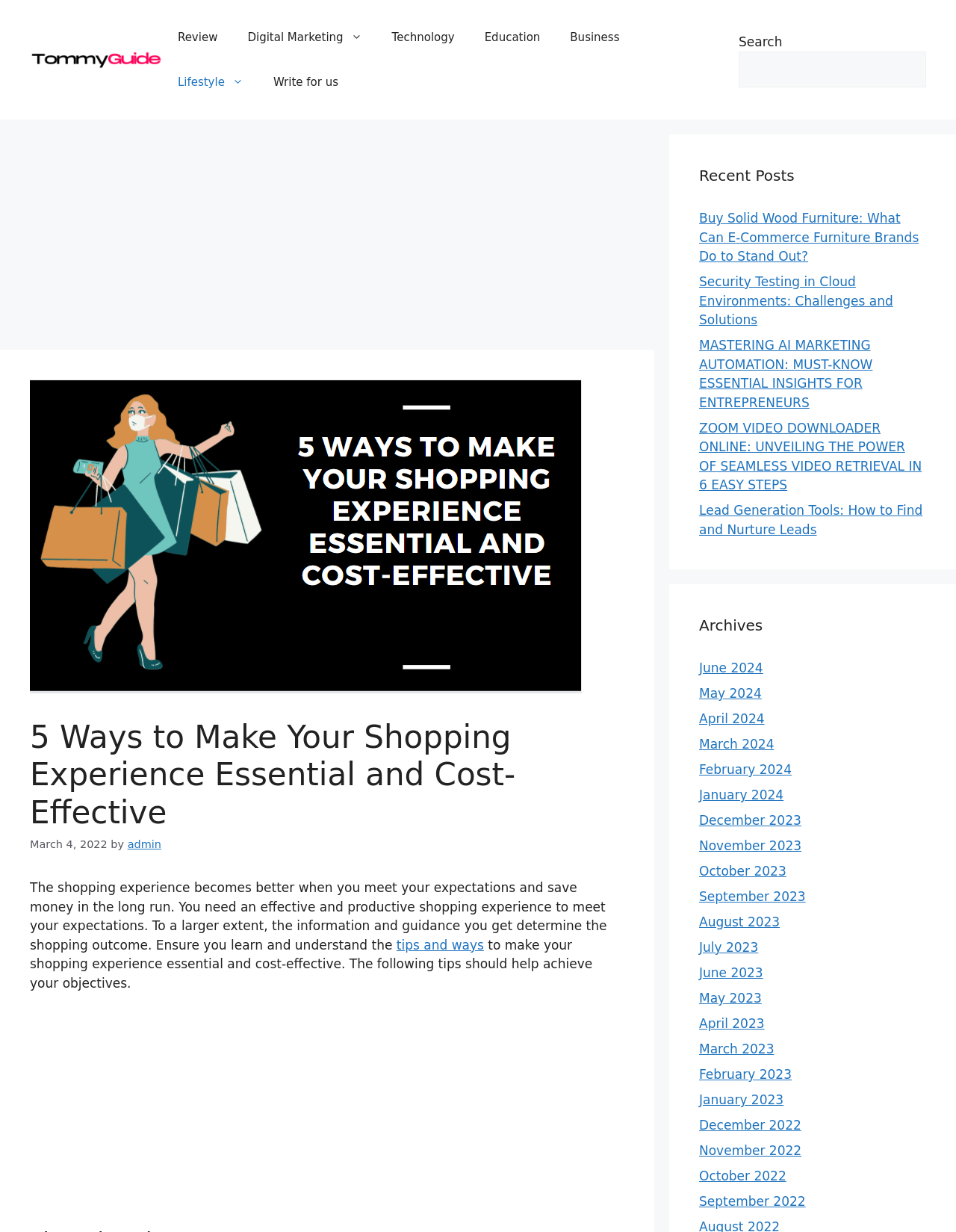Please indicate the bounding box coordinates for the clickable area to complete the following task: "Visit the 'Write for us' page". The coordinates should be specified as four float numbers between 0 and 1, i.e., [left, top, right, bottom].

[0.27, 0.049, 0.37, 0.085]